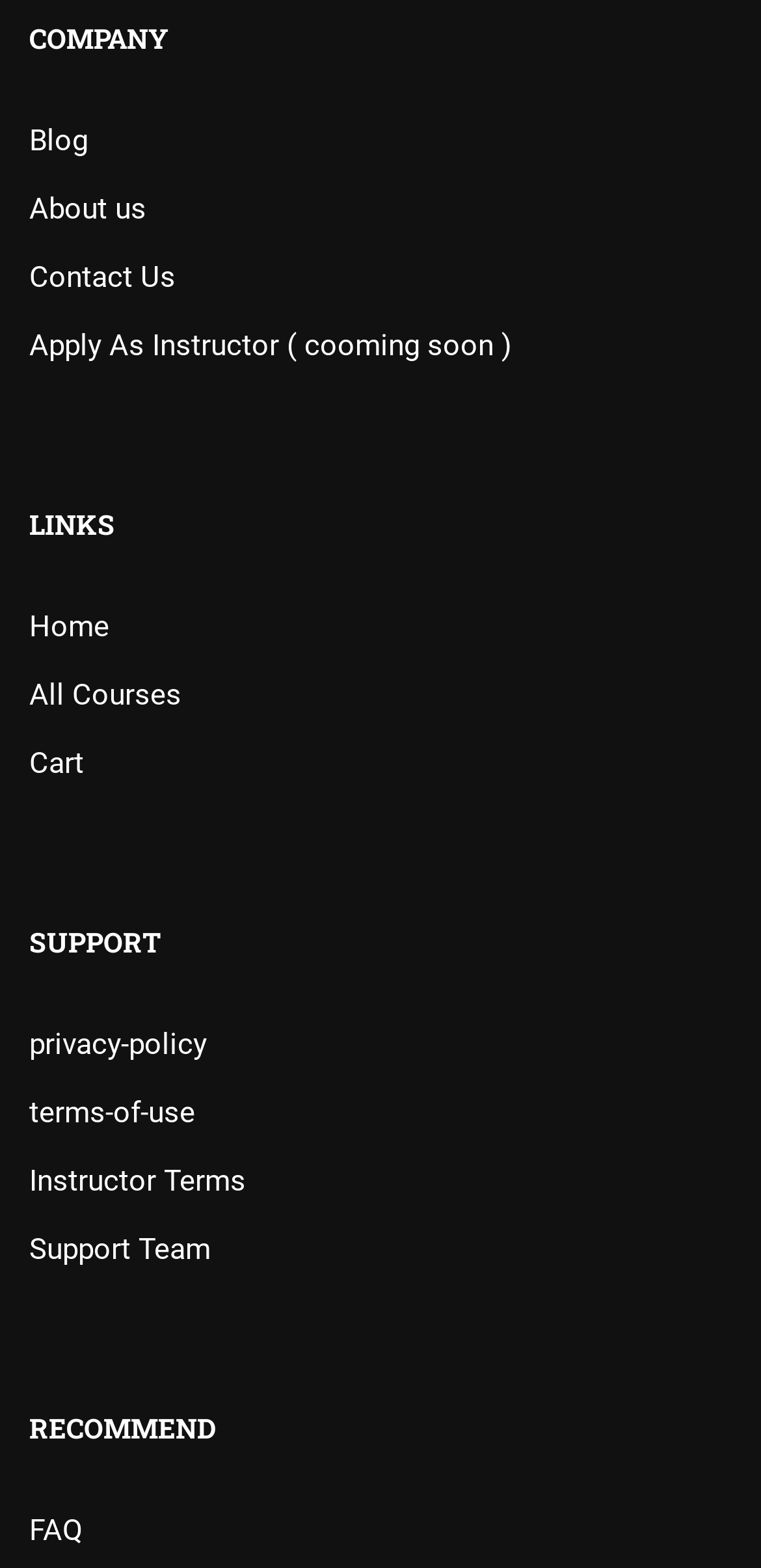Respond to the question below with a single word or phrase:
How many main sections are there?

4